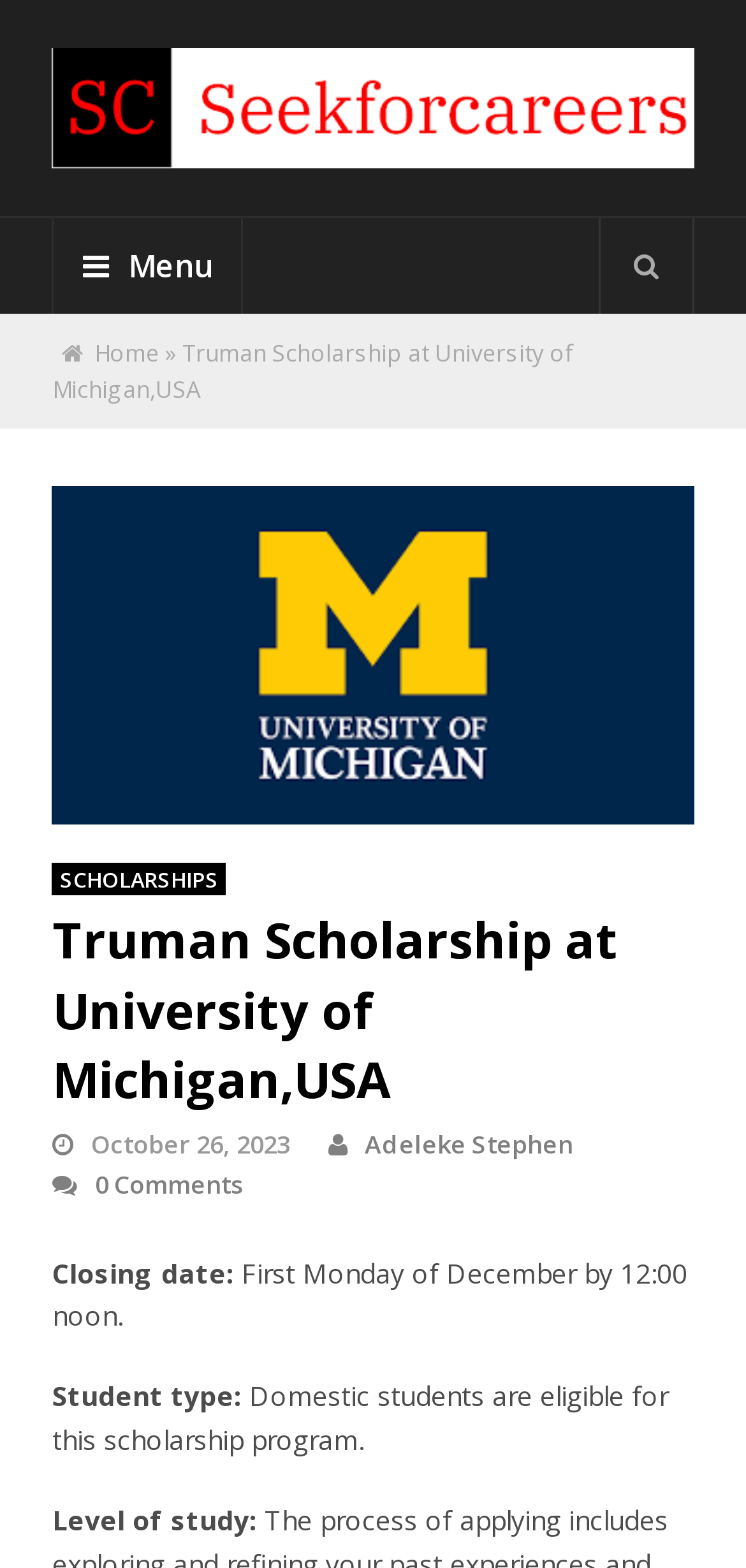What is the closing date of the scholarship?
Refer to the image and give a detailed answer to the question.

I found the answer by looking at the section that describes the scholarship details, where it says 'Closing date: First Monday of December by 12:00 noon.'